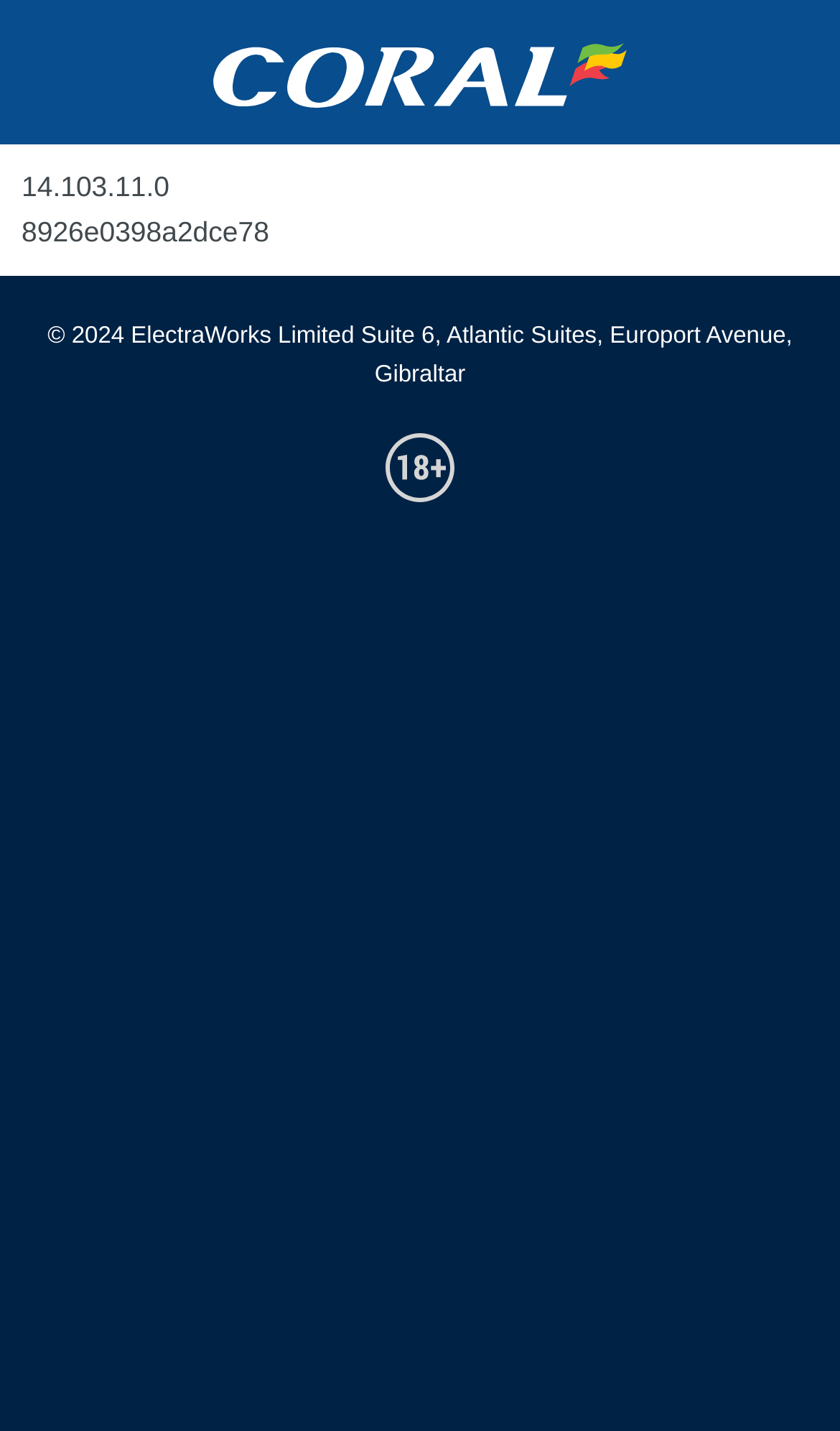Provide a brief response to the question below using a single word or phrase: 
How many text elements are in the main section?

2